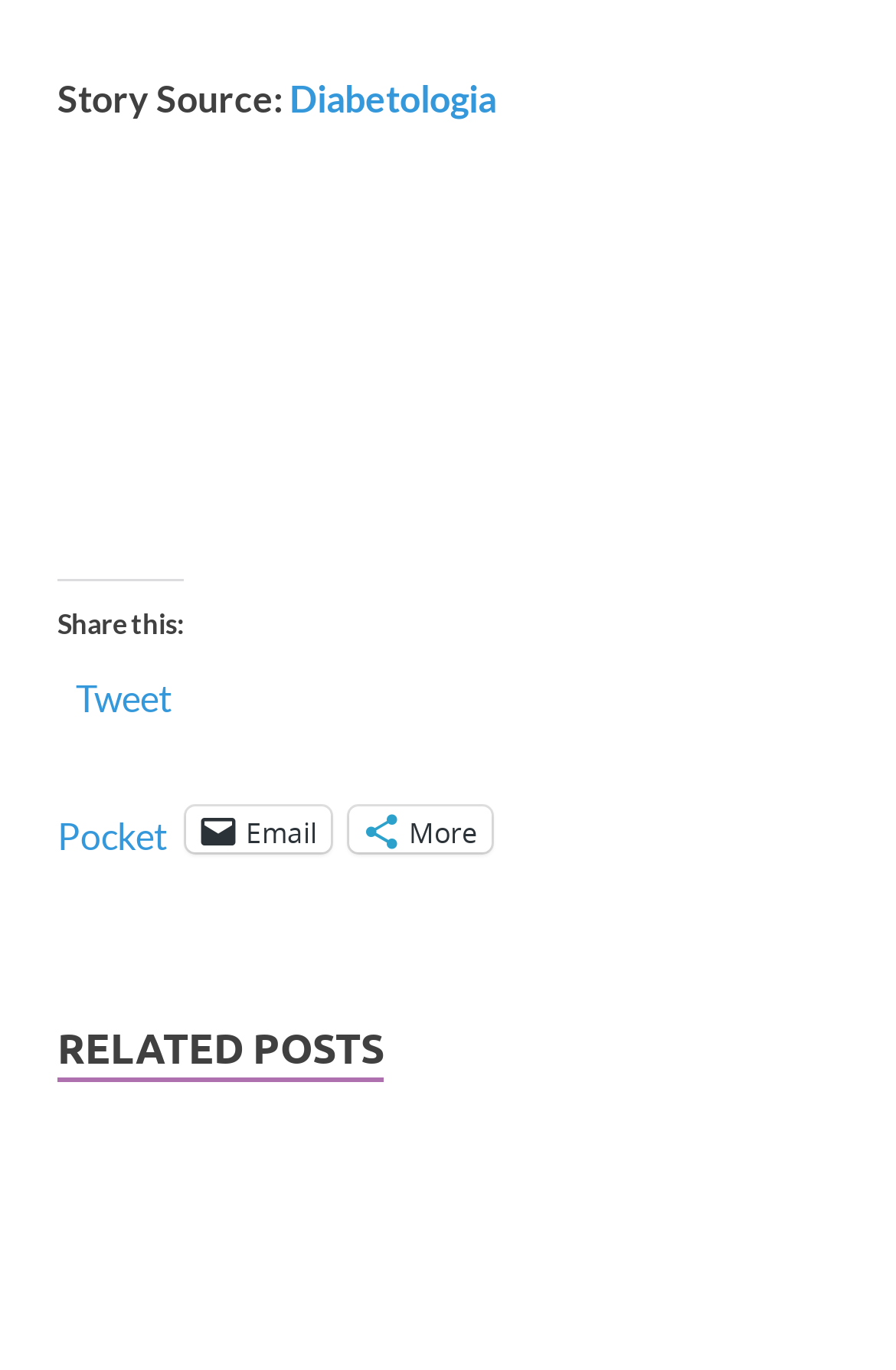What is the main content of the webpage about?
Answer the question in as much detail as possible.

Based on the presence of sharing links, an image, and a heading indicating related posts, it can be inferred that the main content of the webpage is about a post or article, and the webpage is likely a blog or news website.